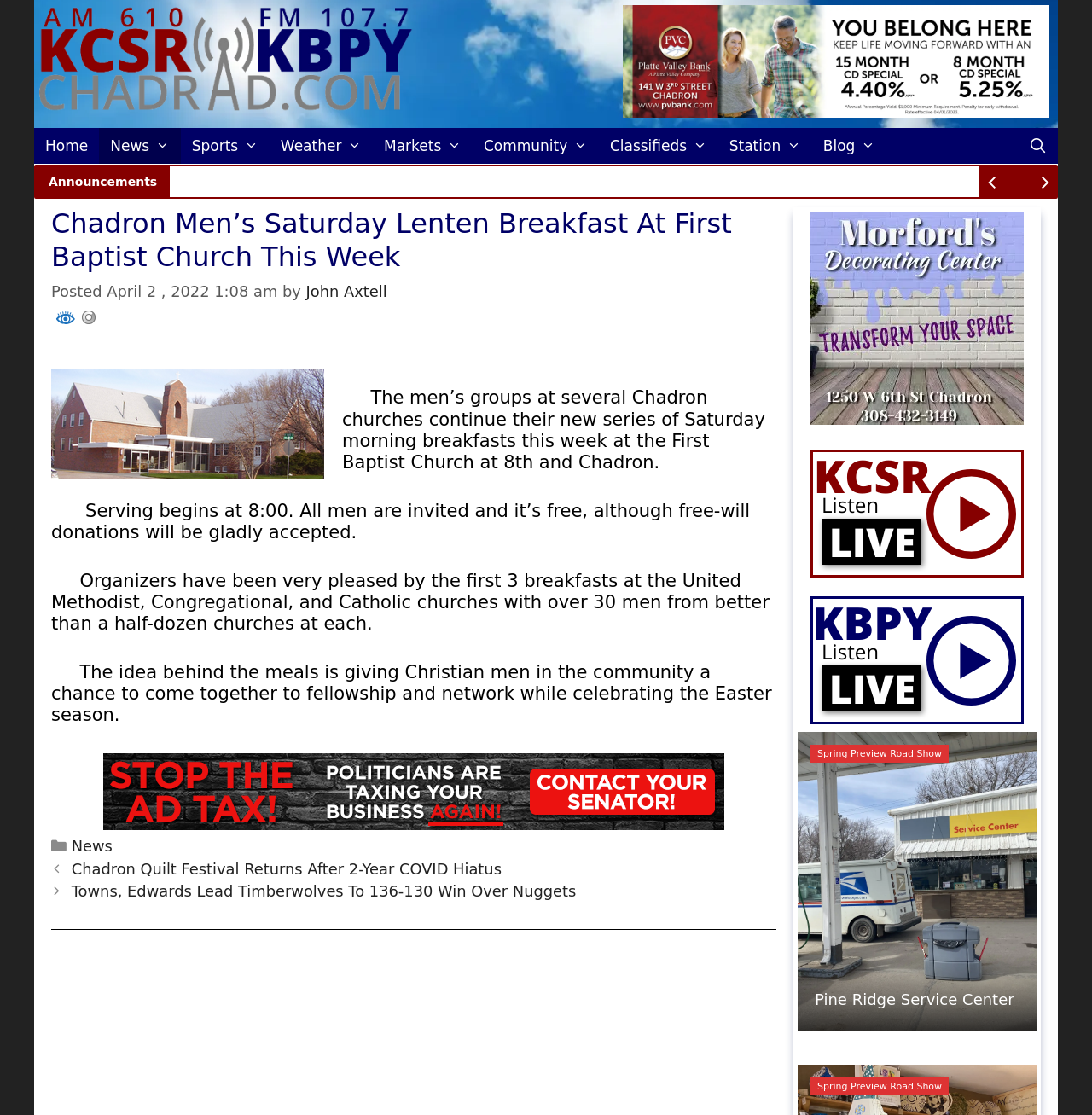Provide a brief response to the question below using one word or phrase:
What is the purpose of the meals?

fellowship and network